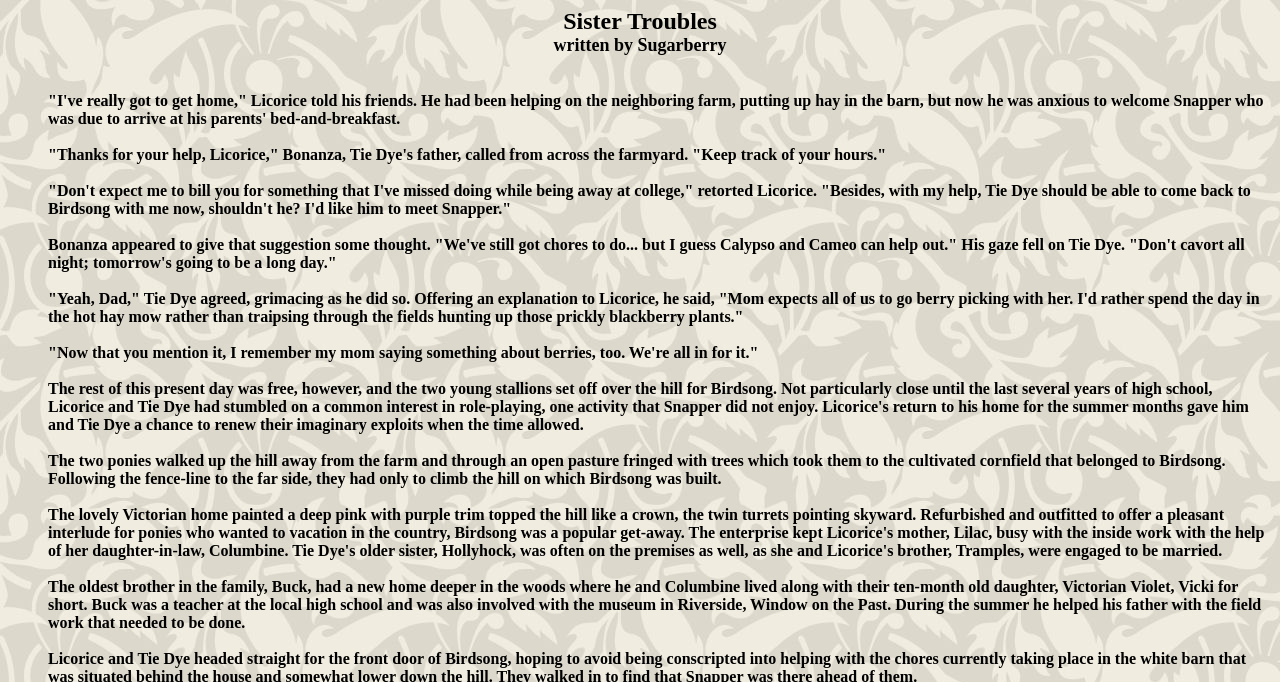Please provide a comprehensive response to the question based on the details in the image: What is Licorice helping with?

According to the text, Licorice has been helping on the neighboring farm, specifically putting up hay in the barn.